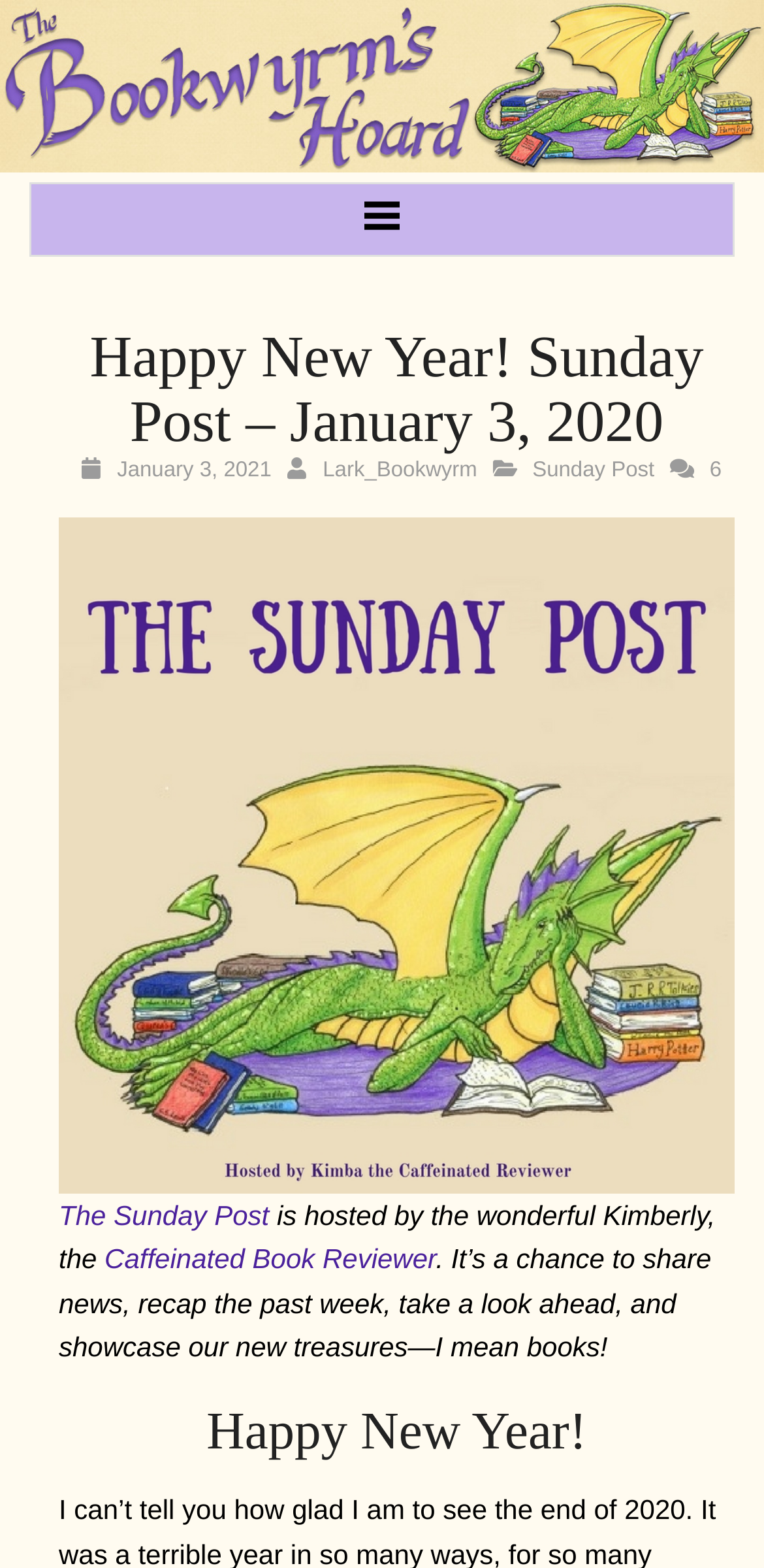What day of the week is the Sunday Post?
Can you offer a detailed and complete answer to this question?

I determined the answer by looking at the link element with the text 'Sunday Post', which clearly indicates that the Sunday Post is posted on Sundays.